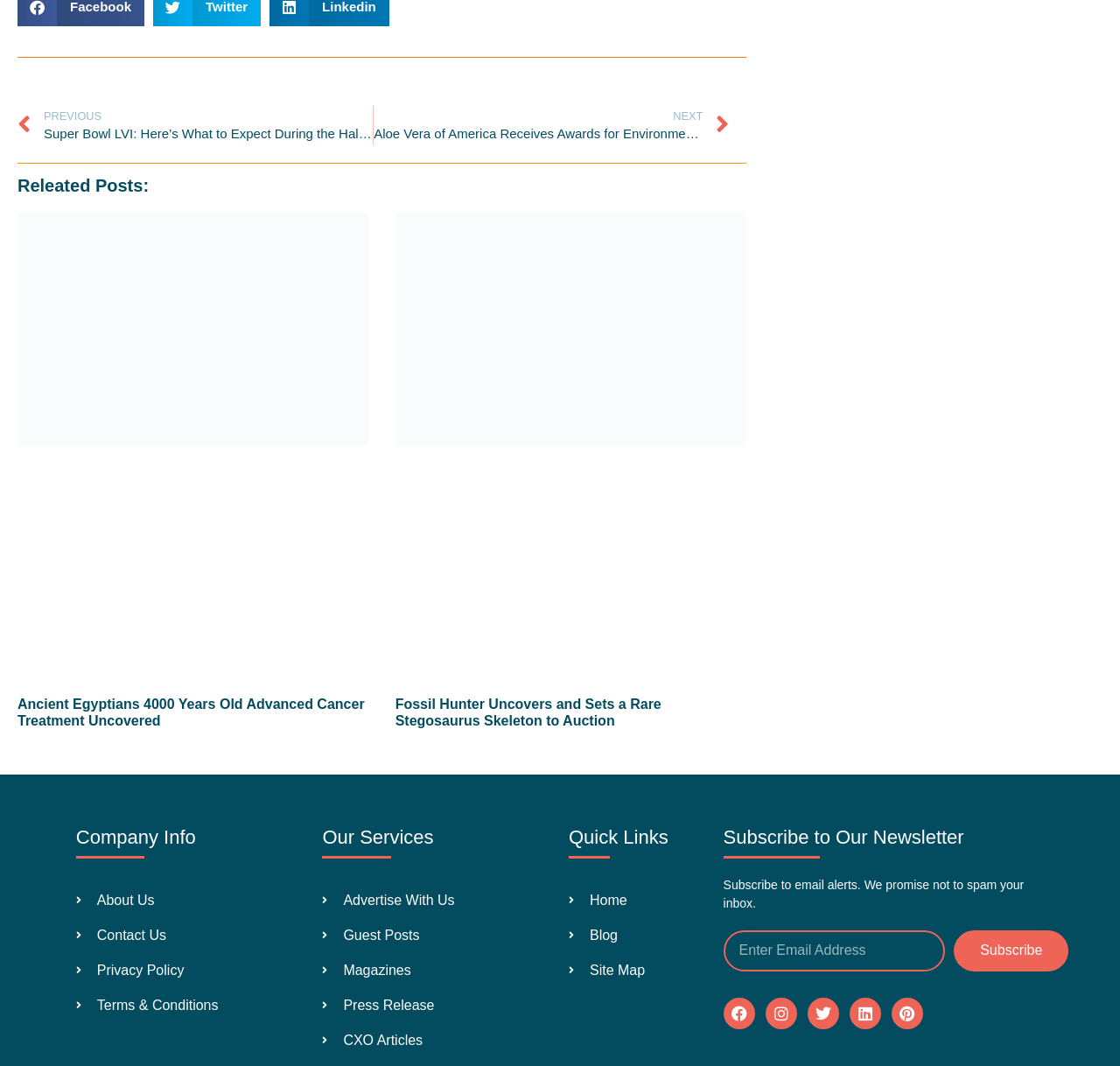What is the purpose of the textbox?
Please look at the screenshot and answer using one word or phrase.

Email